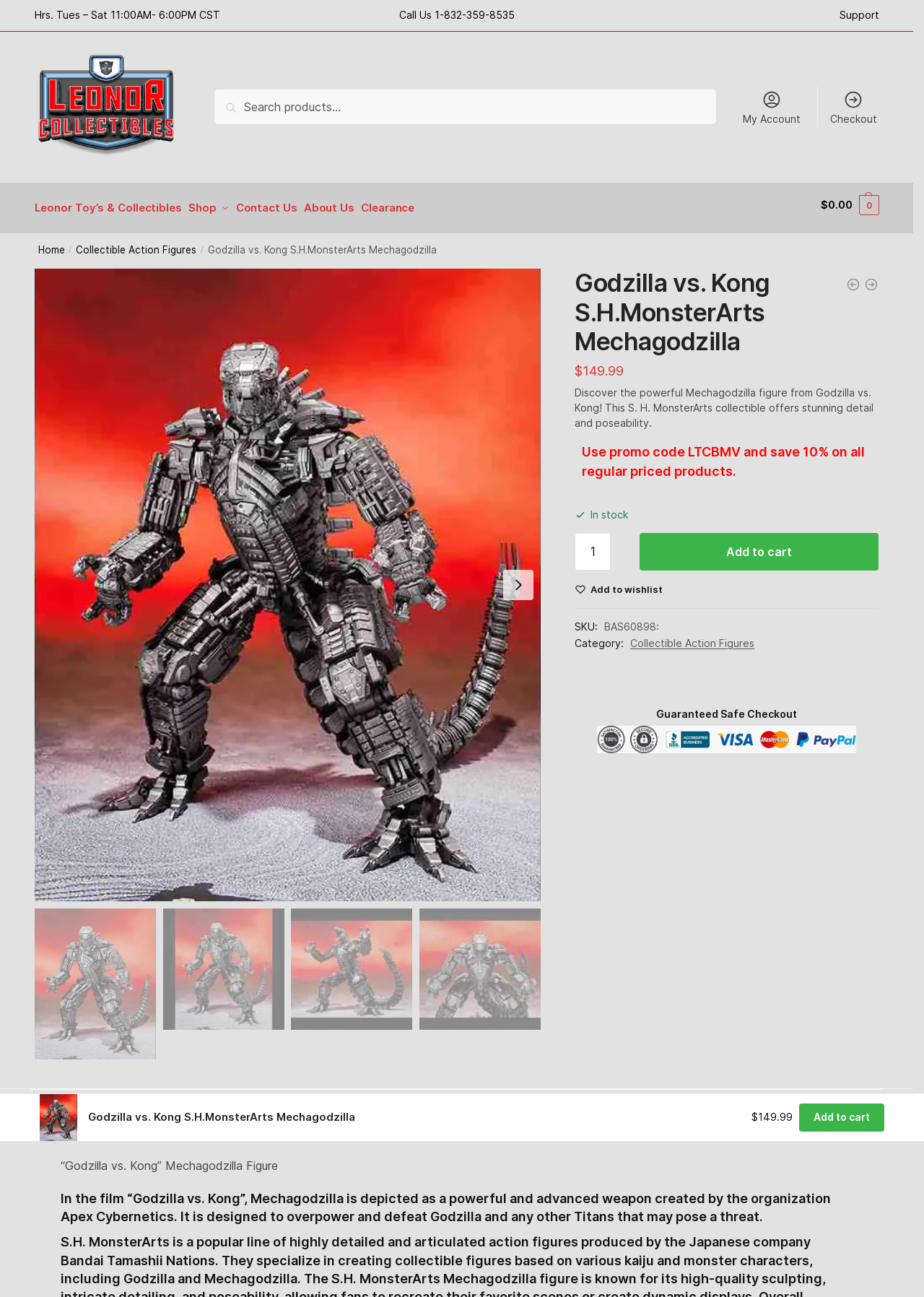What is the organization that created Mechagodzilla in the film 'Godzilla vs. Kong'?
Using the image, elaborate on the answer with as much detail as possible.

I found the organization that created Mechagodzilla by reading the product description, which says 'In the film “Godzilla vs. Kong”, Mechagodzilla is depicted as a powerful and advanced weapon created by the organization Apex Cybernetics'.